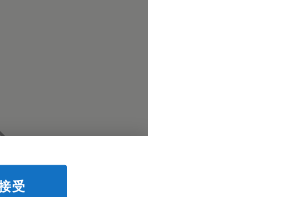Describe every detail you can see in the image.

The image features a close-up view of a blue button labeled "接受" (which translates to "Accept" in English) positioned prominently at the bottom of the frame. The button is designed for user interaction, likely intended to confirm a choice or agreement on a webpage or application. The background is somewhat obscured, indicating that the image might be part of a larger interface, possibly related to a prompt for accepting terms, conditions, or notifications. The button's clear, inviting design suggests that it is meant to attract attention and encourage user engagement.